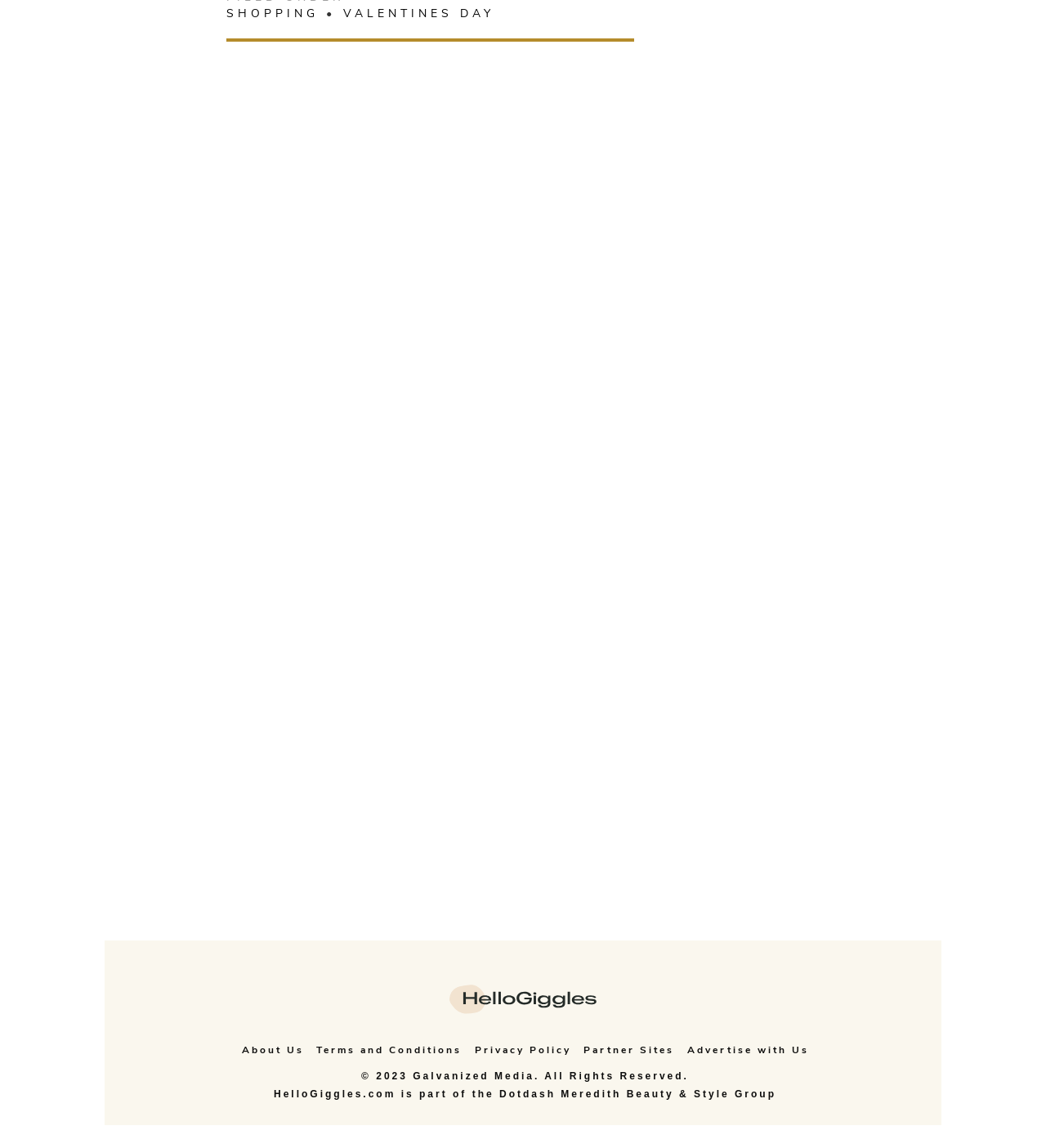Can you determine the bounding box coordinates of the area that needs to be clicked to fulfill the following instruction: "Go to shopping page"?

[0.217, 0.005, 0.305, 0.019]